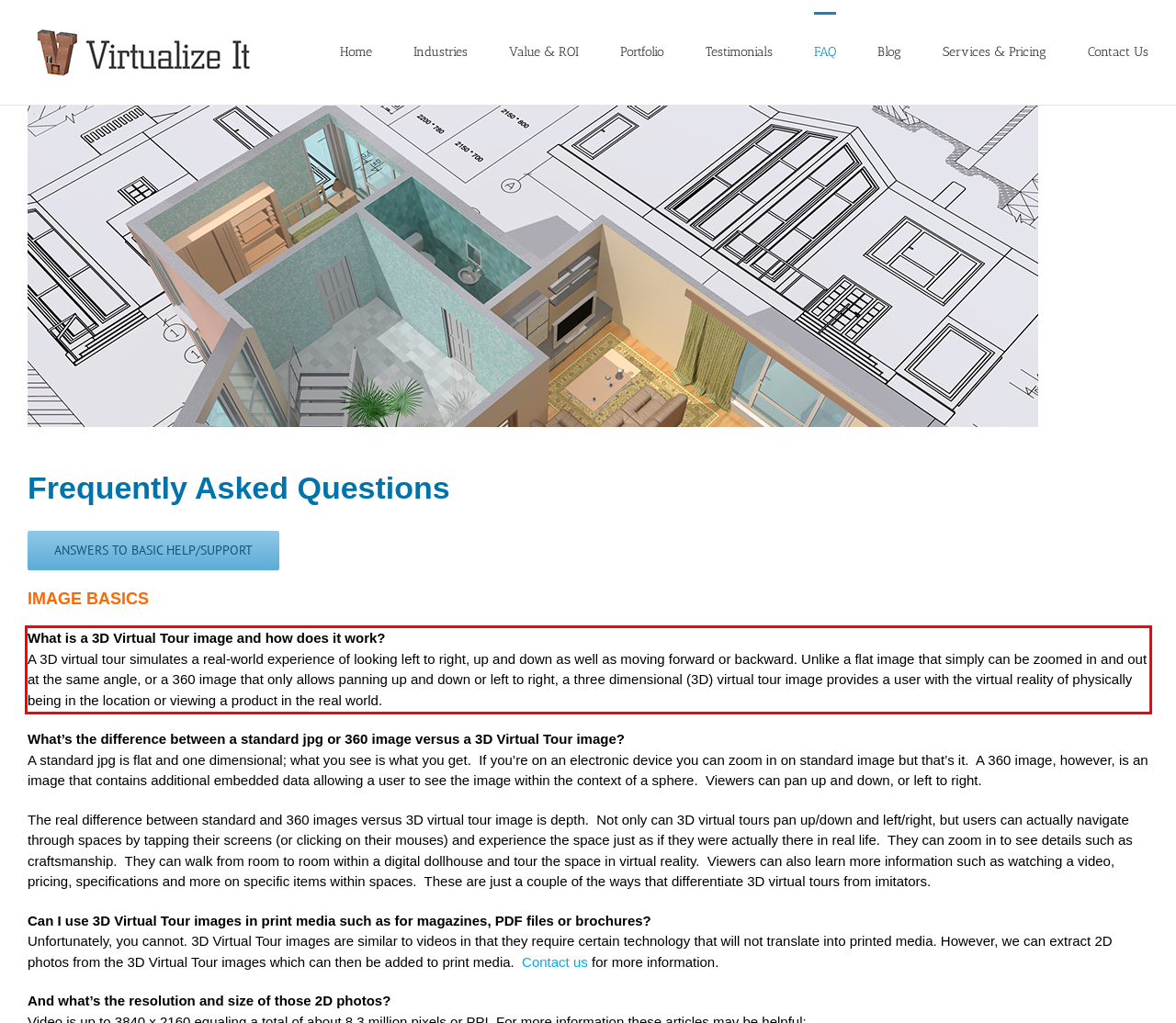Review the webpage screenshot provided, and perform OCR to extract the text from the red bounding box.

What is a 3D Virtual Tour image and how does it work? A 3D virtual tour simulates a real-world experience of looking left to right, up and down as well as moving forward or backward. Unlike a flat image that simply can be zoomed in and out at the same angle, or a 360 image that only allows panning up and down or left to right, a three dimensional (3D) virtual tour image provides a user with the virtual reality of physically being in the location or viewing a product in the real world.